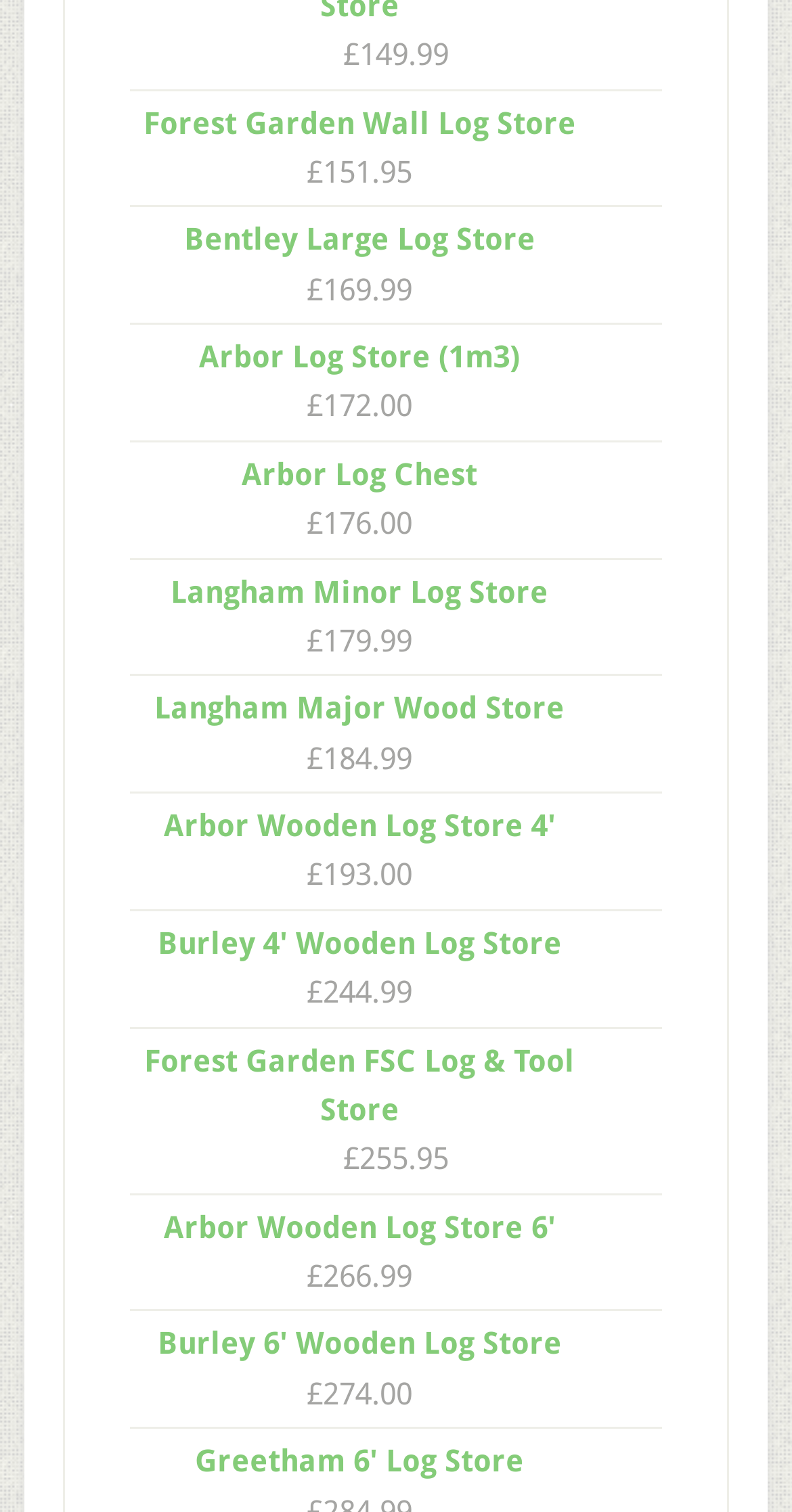How many log stores are listed?
We need a detailed and exhaustive answer to the question. Please elaborate.

I counted the number of links with text starting with 'Log Store' or similar, and found 15 of them.